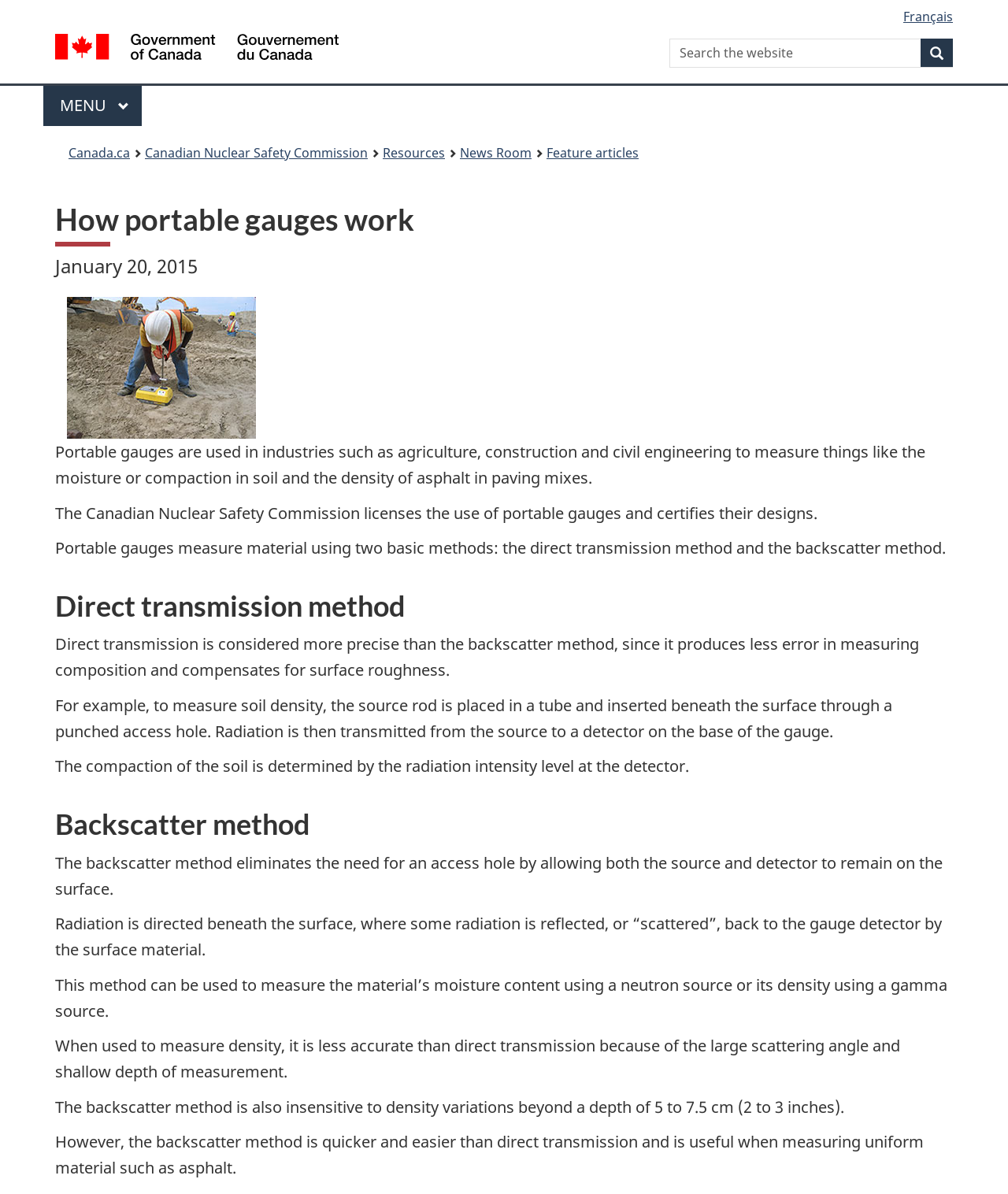Provide the bounding box coordinates of the HTML element this sentence describes: "Canadian Nuclear Safety Commission". The bounding box coordinates consist of four float numbers between 0 and 1, i.e., [left, top, right, bottom].

[0.144, 0.117, 0.365, 0.138]